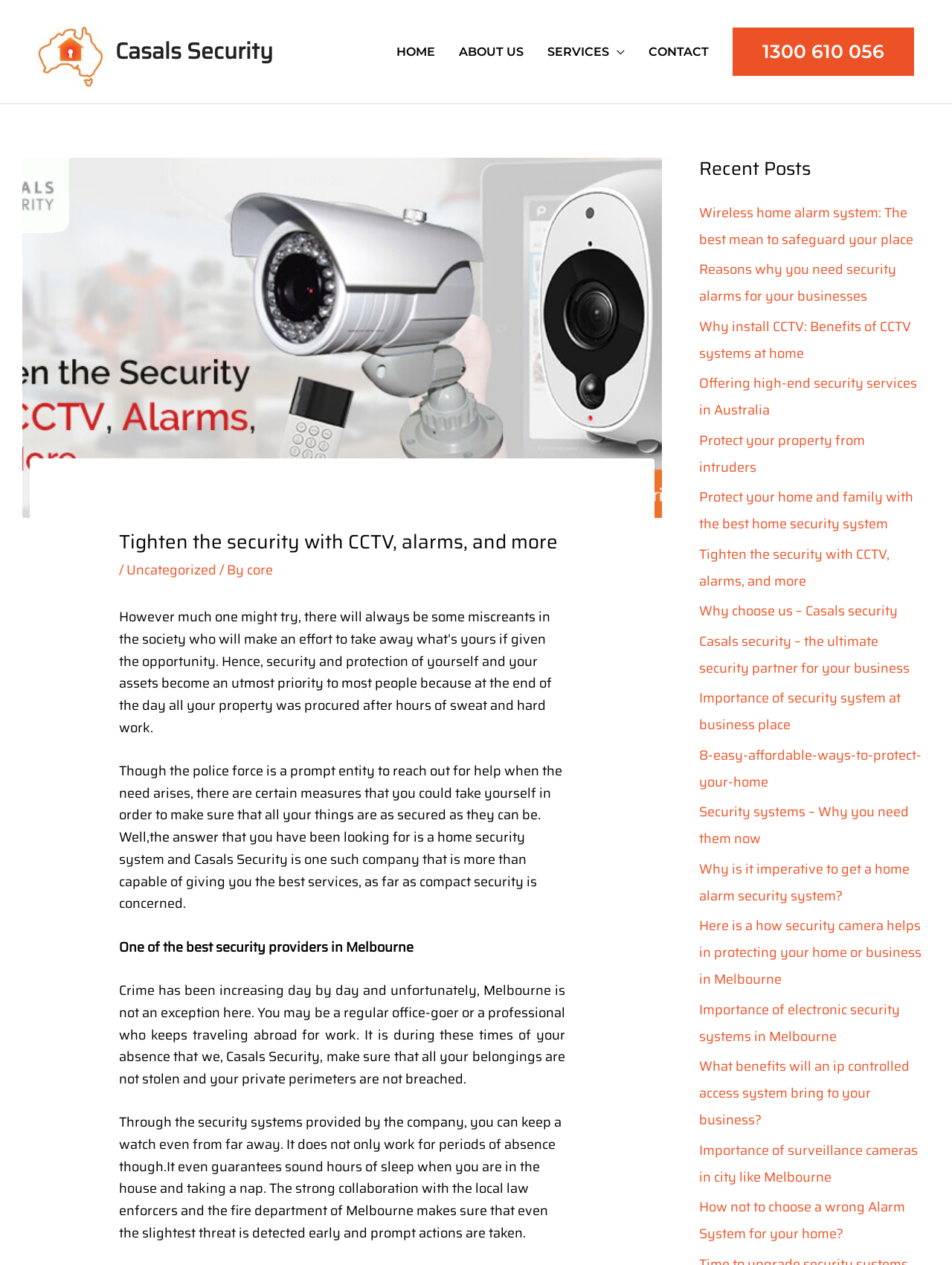Find the bounding box coordinates of the clickable area required to complete the following action: "Click the 'HOME' link".

[0.404, 0.012, 0.47, 0.07]